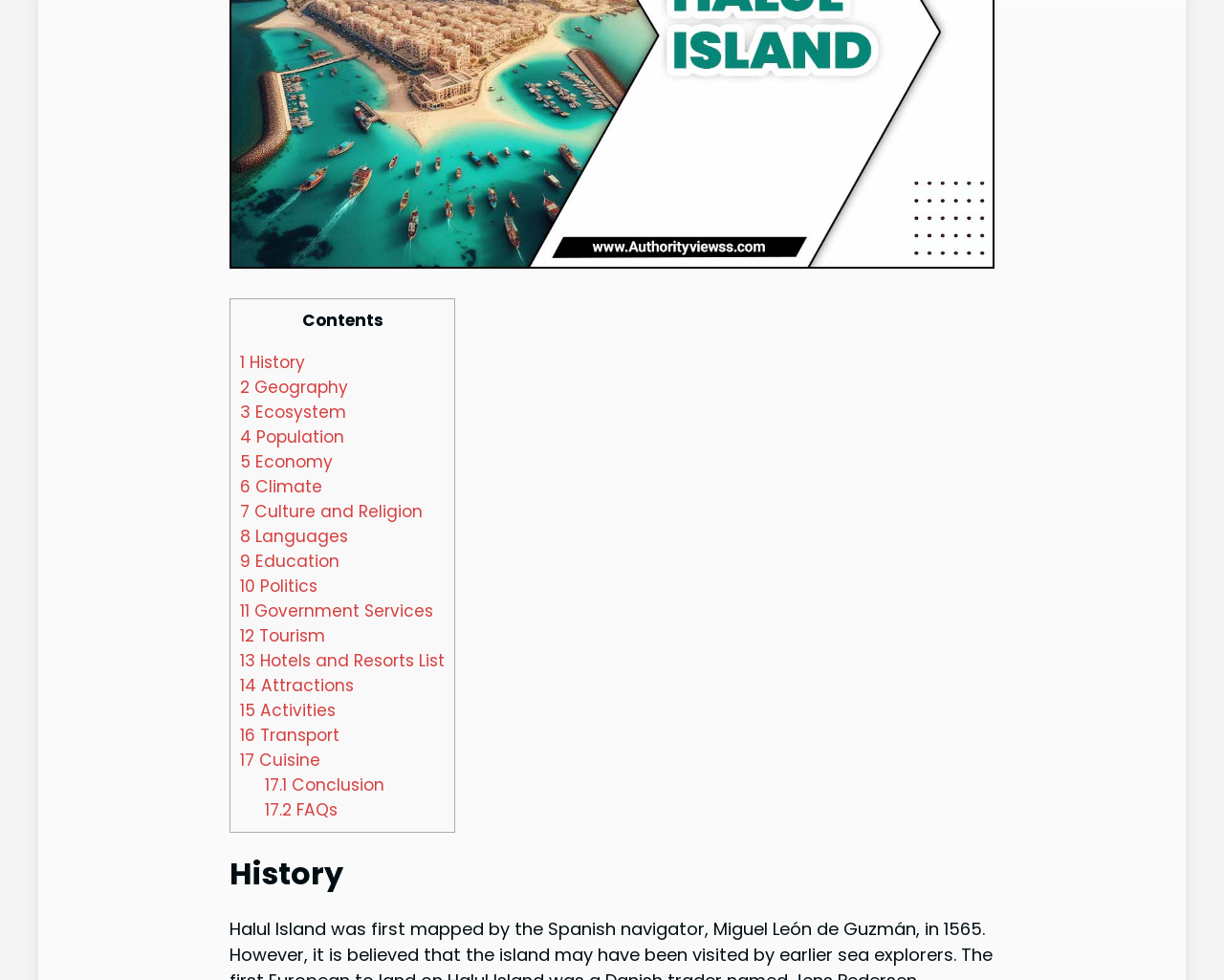Indicate the bounding box coordinates of the element that needs to be clicked to satisfy the following instruction: "learn about Economy". The coordinates should be four float numbers between 0 and 1, i.e., [left, top, right, bottom].

[0.196, 0.46, 0.272, 0.483]